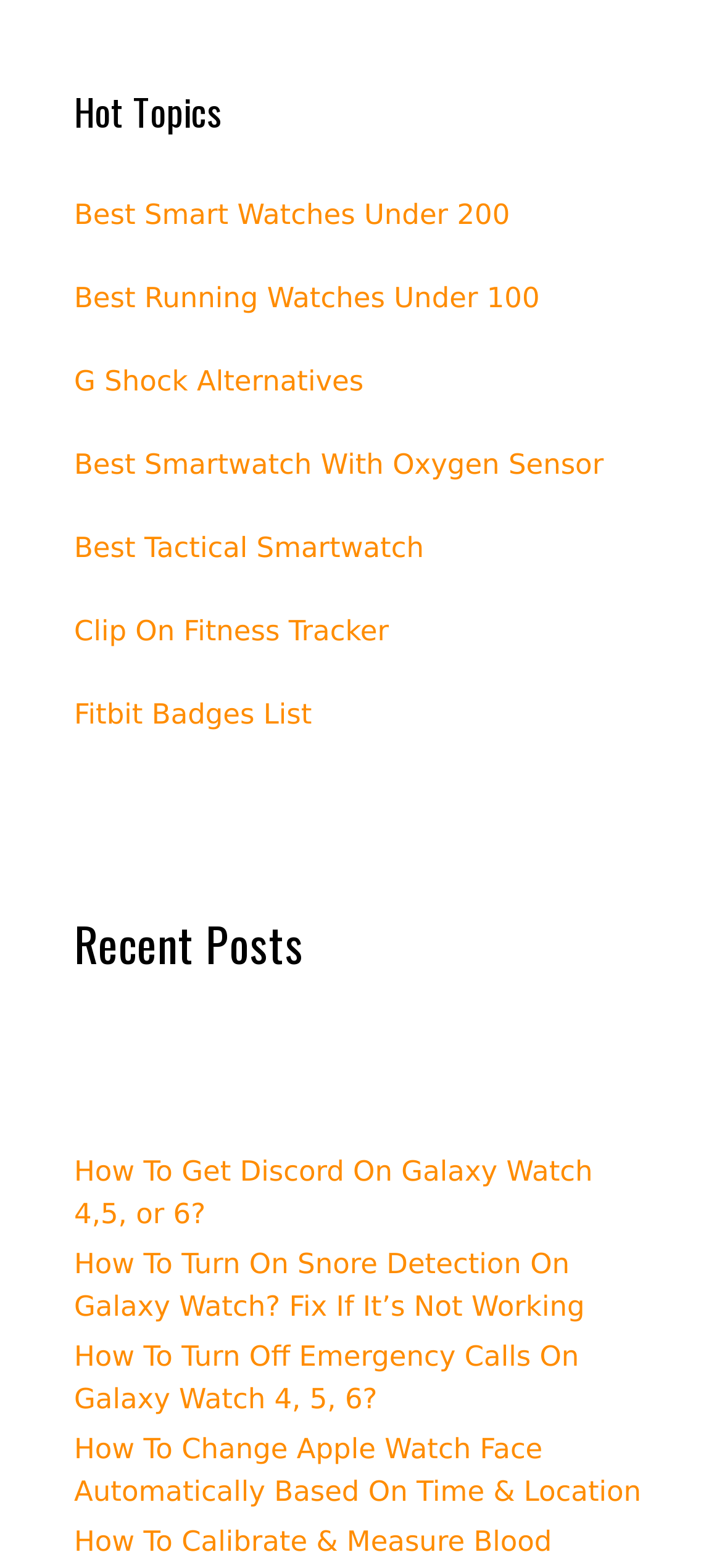Determine the bounding box coordinates for the area that needs to be clicked to fulfill this task: "Learn how to get Discord on Galaxy Watch 4,5, or 6". The coordinates must be given as four float numbers between 0 and 1, i.e., [left, top, right, bottom].

[0.103, 0.737, 0.821, 0.785]